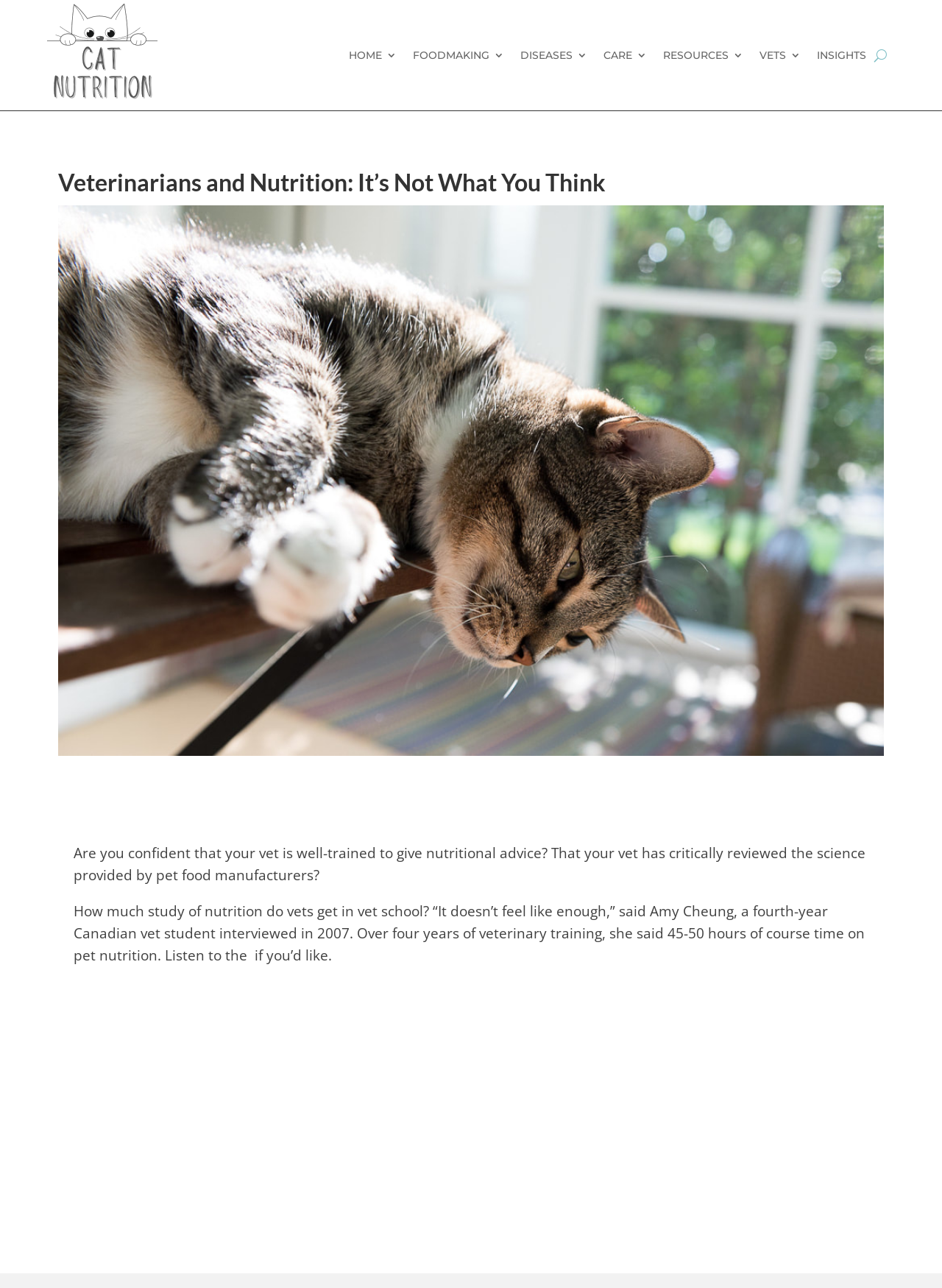Provide an in-depth description of the elements and layout of the webpage.

The webpage is about veterinarians and nutrition, specifically discussing the confidence in veterinarians' knowledge of nutritional advice. At the top of the page, there is a navigation menu with 7 links: HOME, FOODMAKING, DISEASES, CARE, RESOURCES, VETS, and INSIGHTS, followed by a button with the letter "U". 

Below the navigation menu, there is a heading that reads "Veterinarians and Nutrition: It’s Not What You Think". Next to the heading, there is a large image that takes up most of the width of the page. 

The main content of the page starts with a question about the confidence in veterinarians' nutritional advice, followed by a paragraph discussing the amount of study time devoted to pet nutrition in veterinary school. The text mentions a quote from a fourth-year Canadian vet student, Amy Cheung, who shared her experience of having only 45-50 hours of course time on pet nutrition over four years of veterinary training.

On the left side of the page, there are 6 small links with icons, which appear to be social media links.